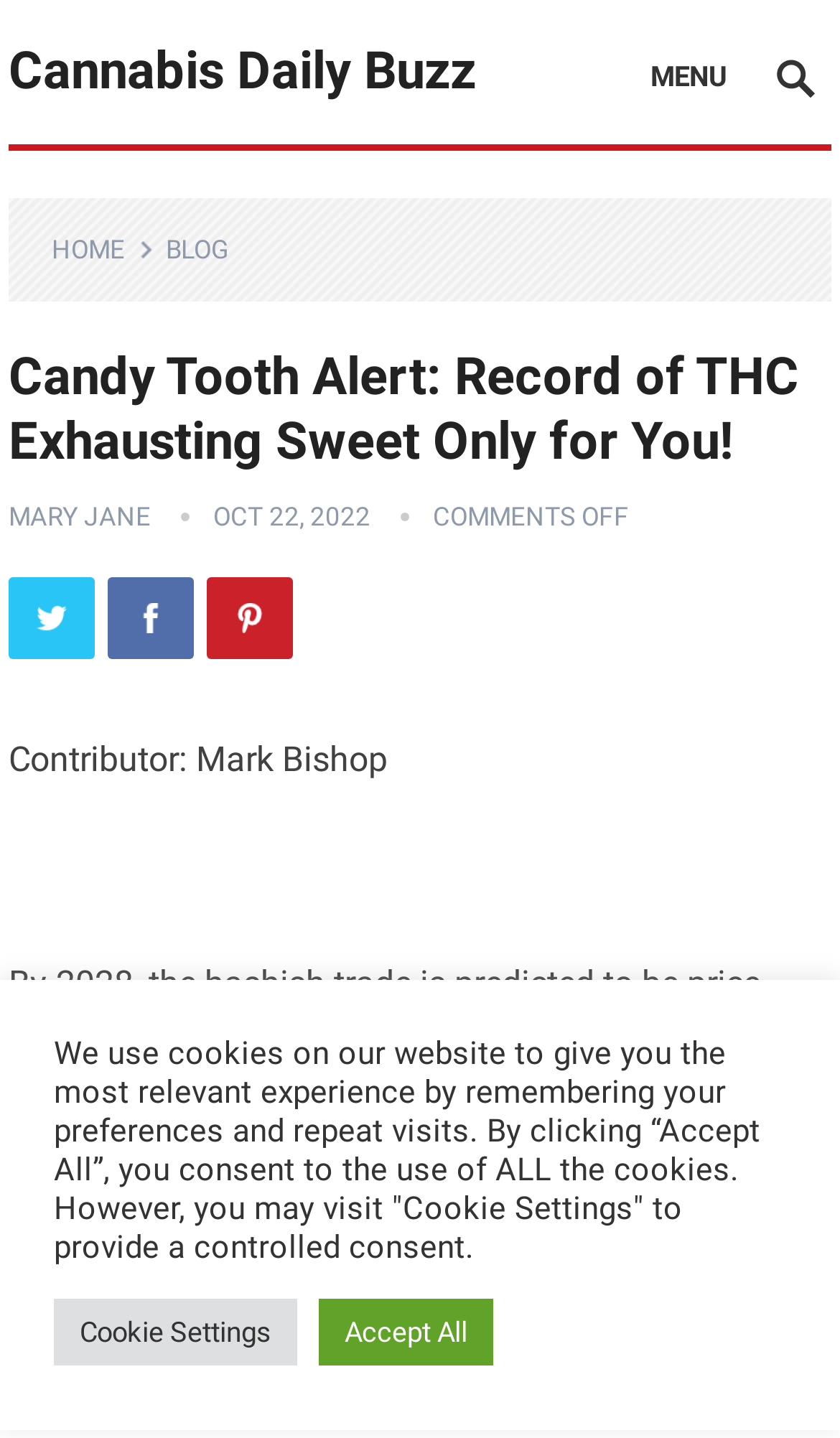Please provide the bounding box coordinates for the UI element as described: "Blog". The coordinates must be four floats between 0 and 1, represented as [left, top, right, bottom].

[0.197, 0.163, 0.307, 0.184]